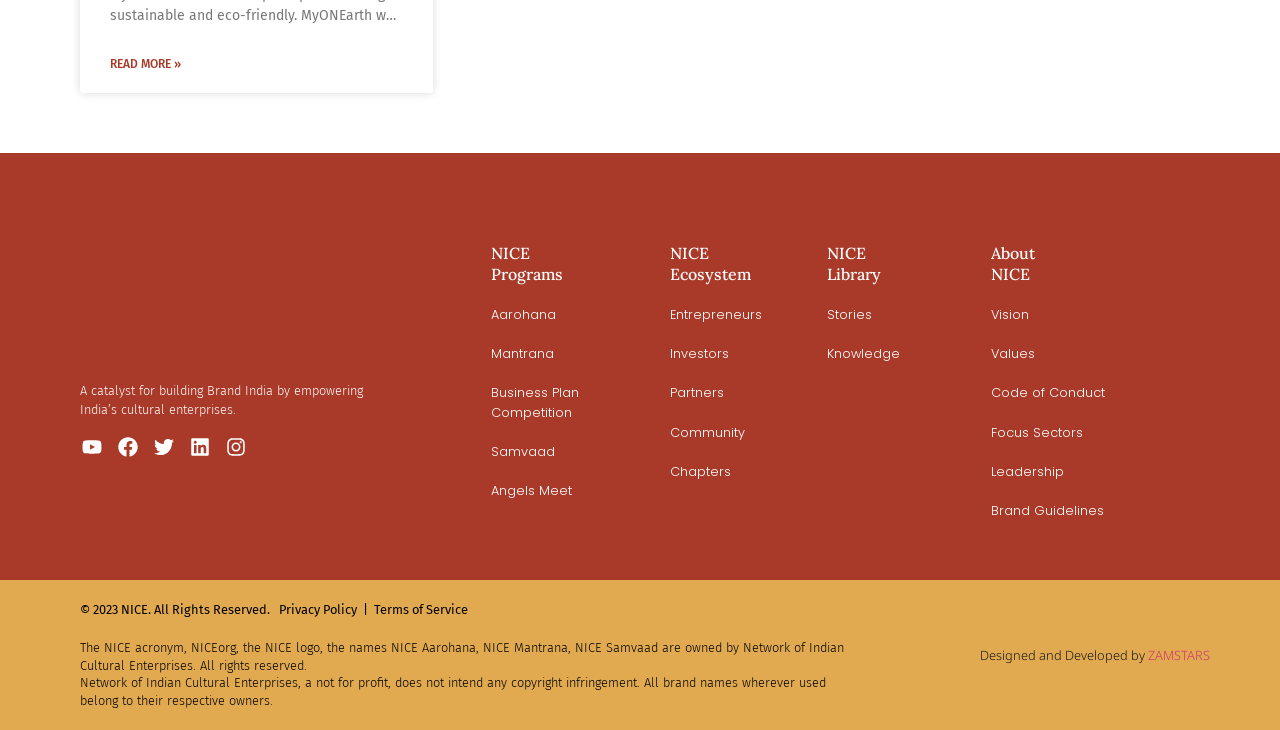Given the element description Partners, predict the bounding box coordinates for the UI element in the webpage screenshot. The format should be (top-left x, top-left y, bottom-right x, bottom-right y), and the values should be between 0 and 1.

[0.524, 0.525, 0.63, 0.551]